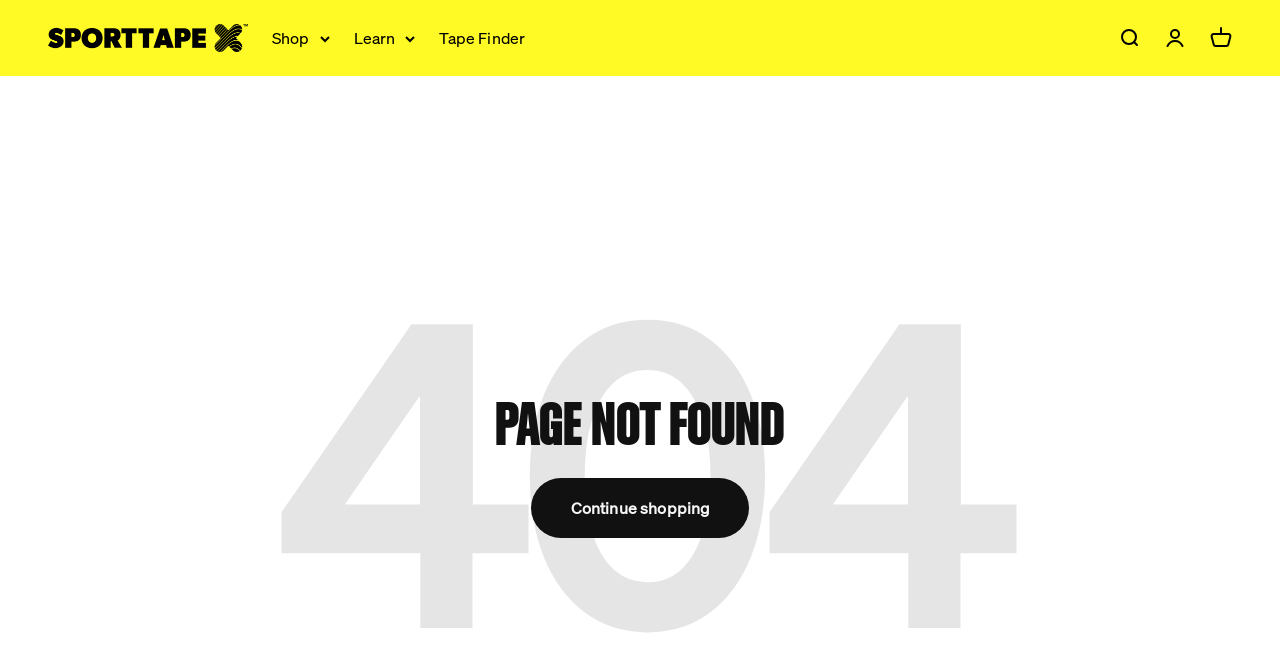Give a concise answer using one word or a phrase to the following question:
What is the function of the 'Open search' link?

Open search drawer